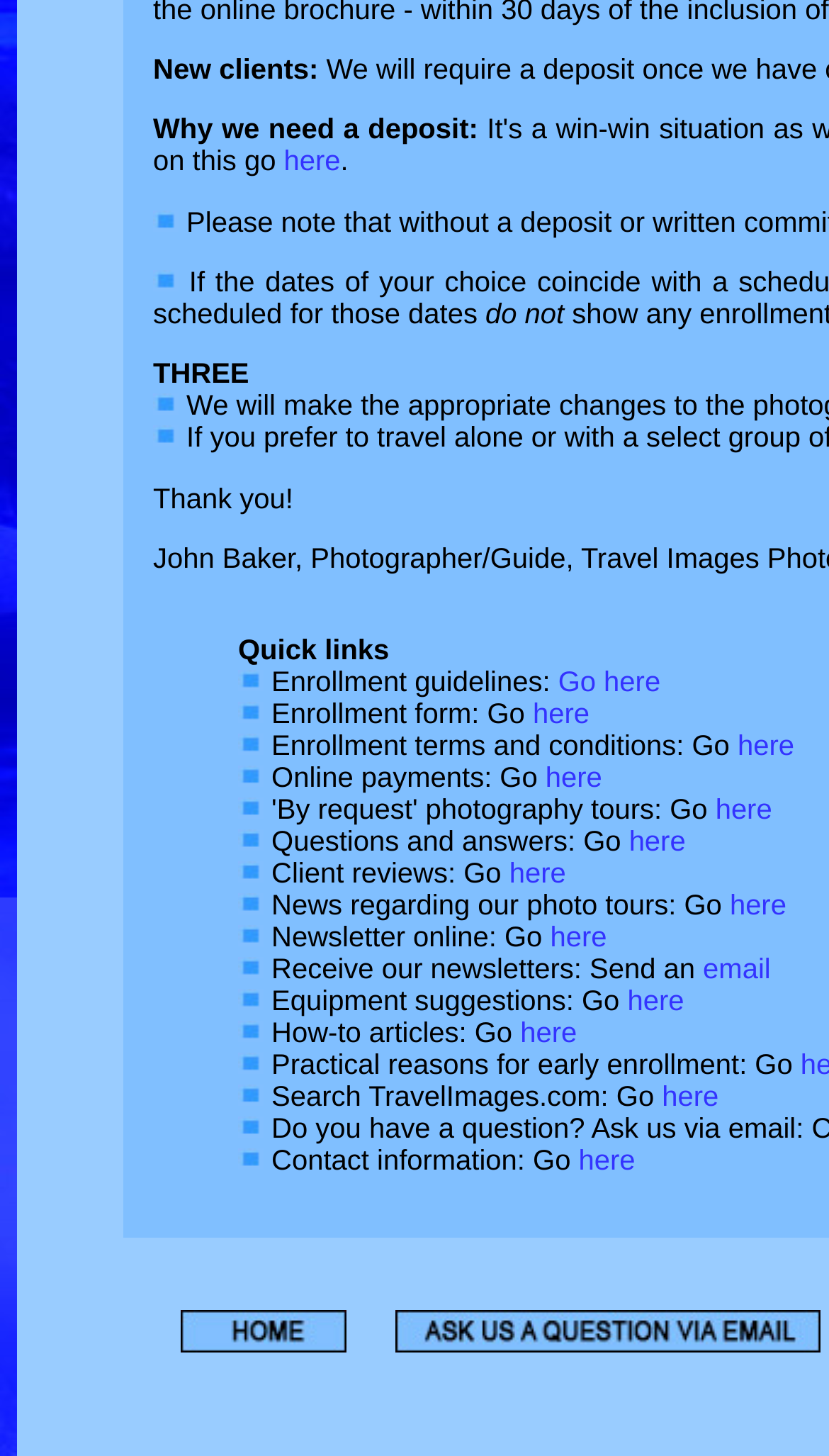Please identify the bounding box coordinates for the region that you need to click to follow this instruction: "Click on 'here' to learn why a deposit is needed".

[0.342, 0.1, 0.411, 0.122]